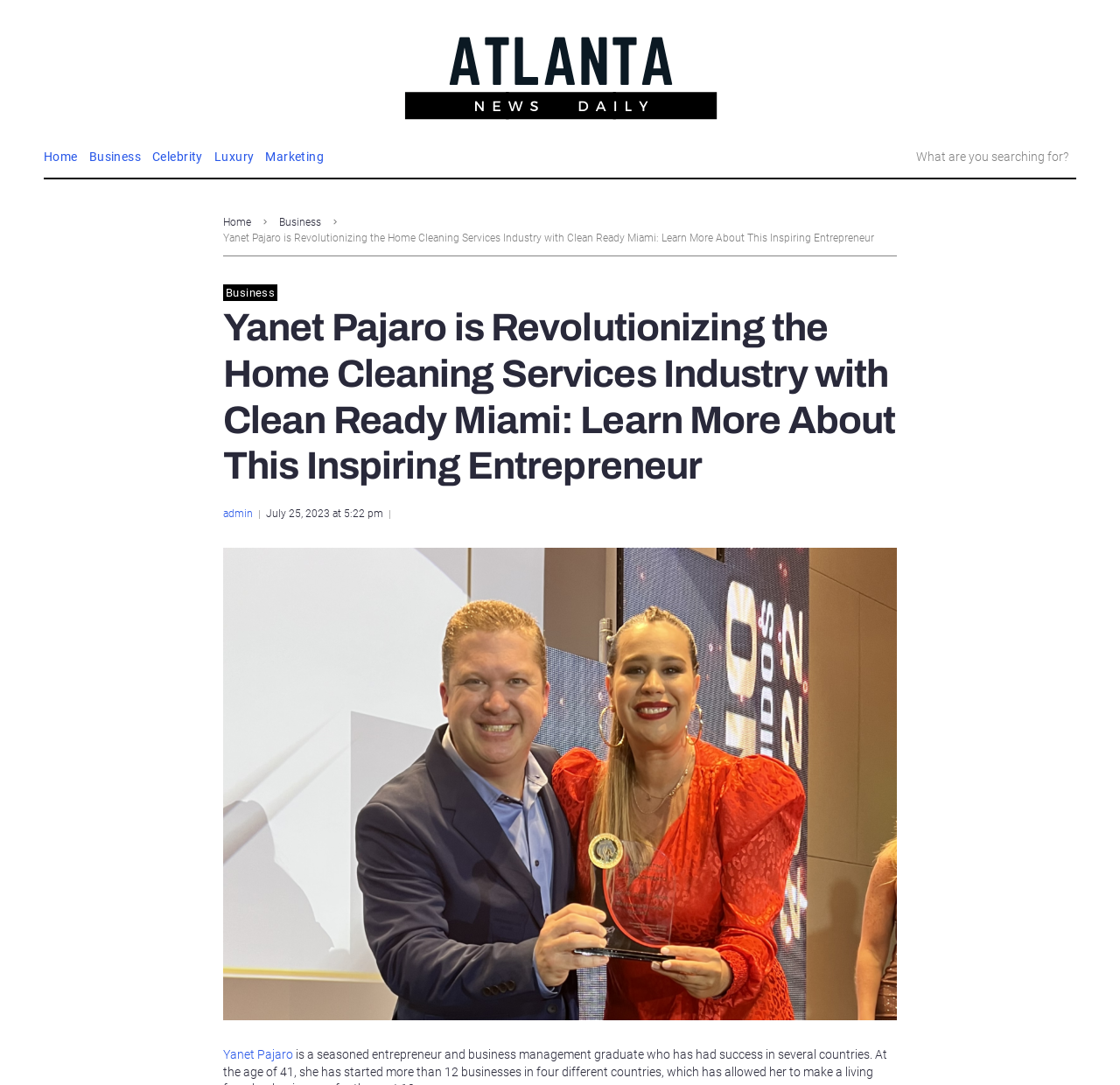What is the name of the news website?
Please give a well-detailed answer to the question.

The name of the news website is mentioned in the top-left corner of the webpage, which is 'Atlanta News Daily'.